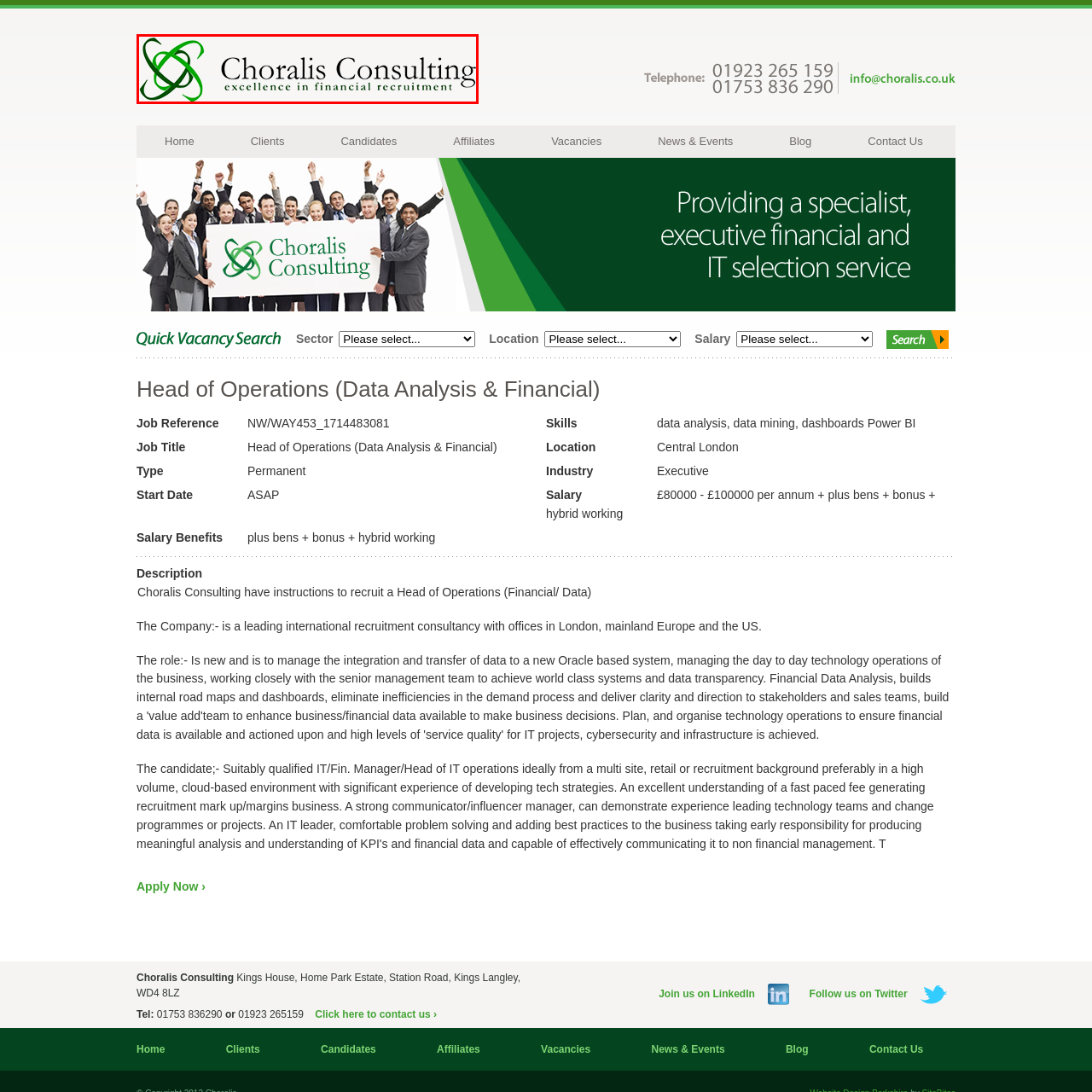Direct your attention to the image enclosed by the red boundary, What is the tagline of Choralis Consulting? 
Answer concisely using a single word or phrase.

Excellence in financial recruitment